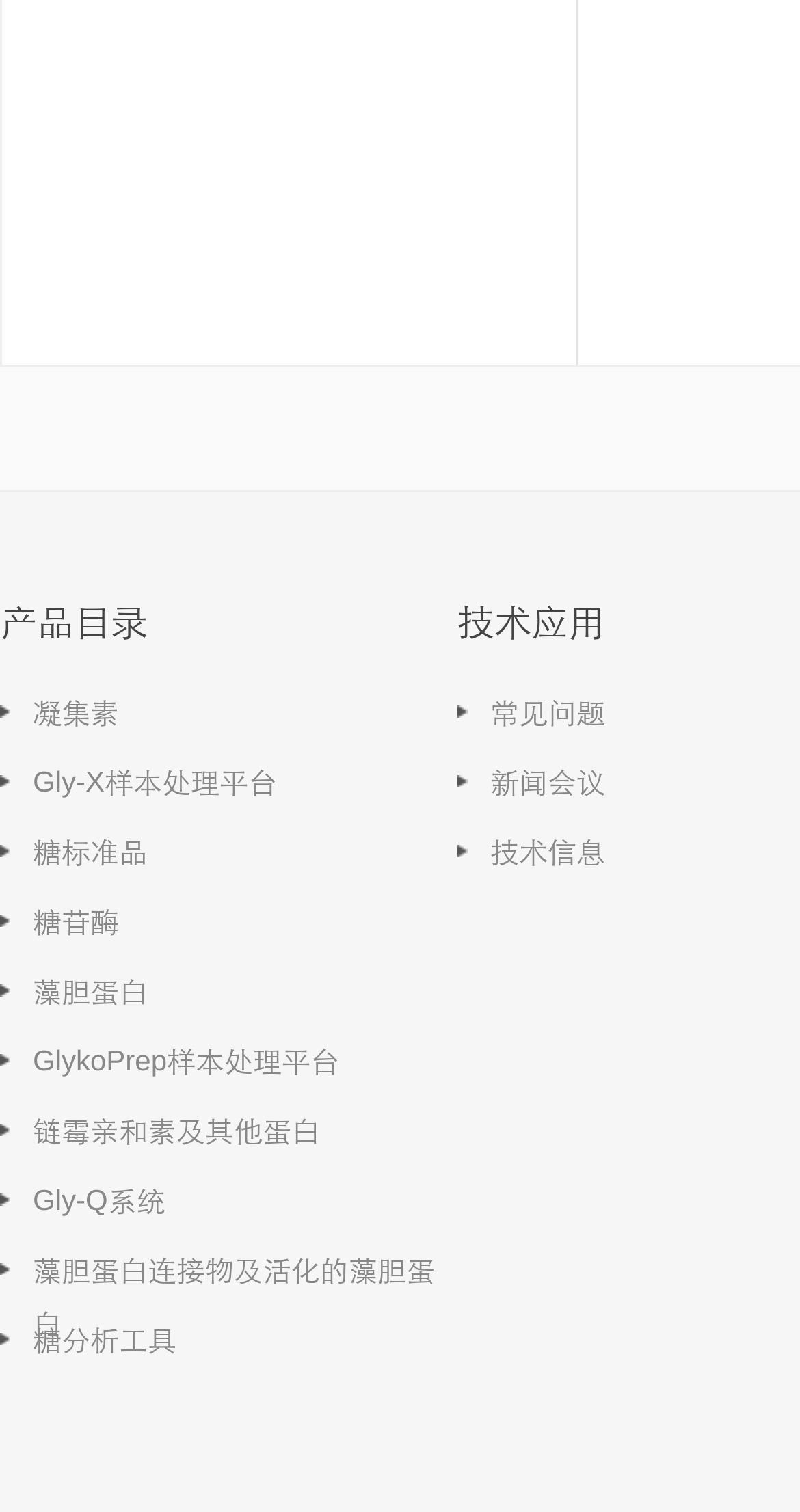Pinpoint the bounding box coordinates of the clickable area necessary to execute the following instruction: "Click the Font size button". The coordinates should be given as four float numbers between 0 and 1, namely [left, top, right, bottom].

None